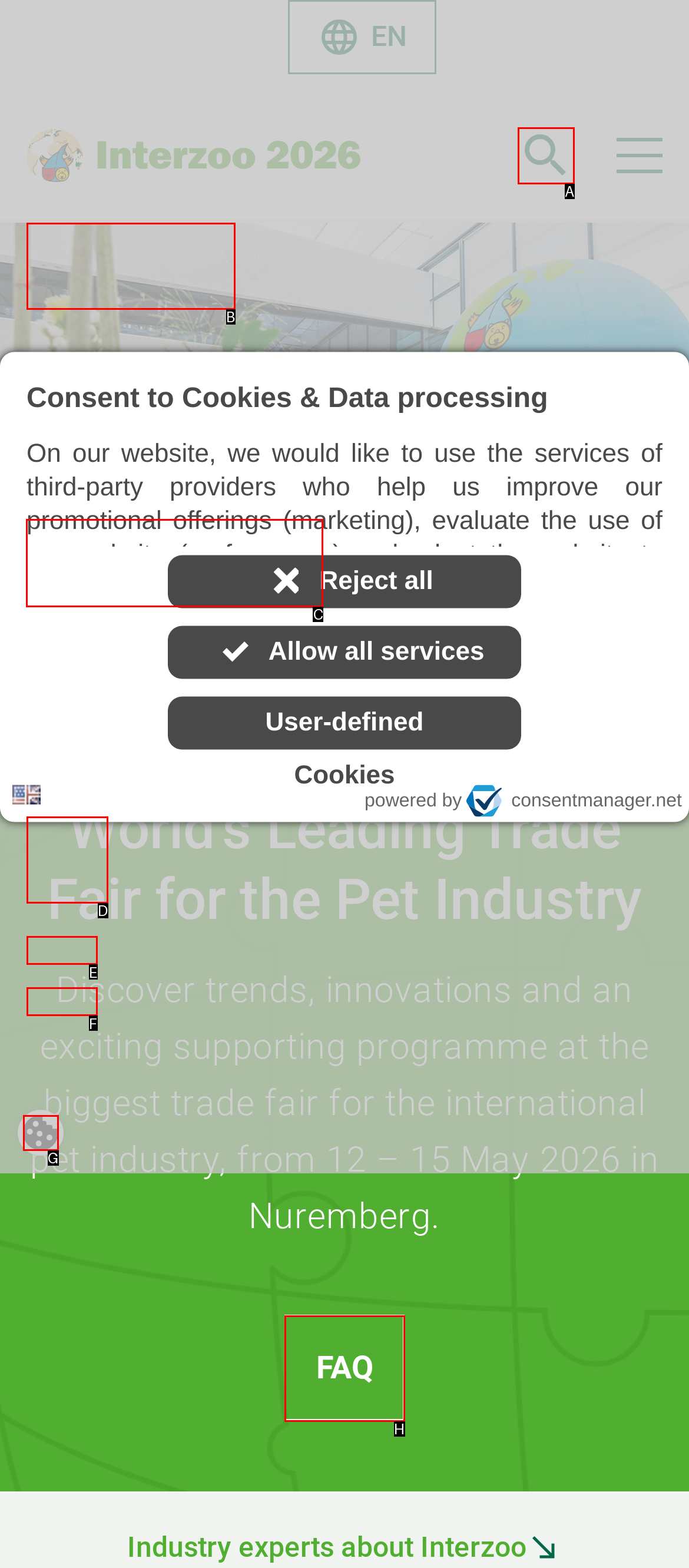Pick the option that should be clicked to perform the following task: View the events and programme
Answer with the letter of the selected option from the available choices.

C